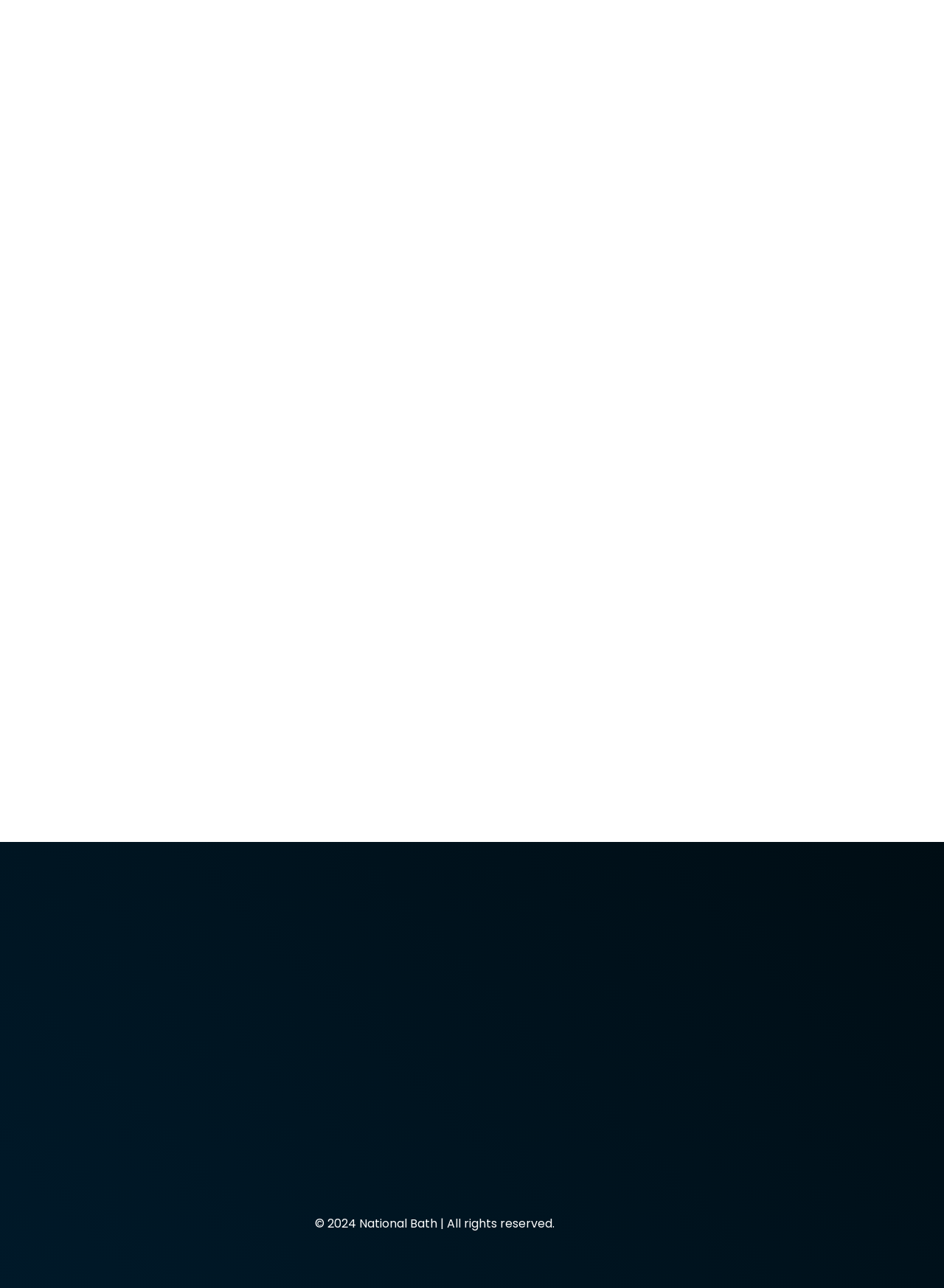Point out the bounding box coordinates of the section to click in order to follow this instruction: "View directions to the location".

[0.25, 0.455, 0.386, 0.488]